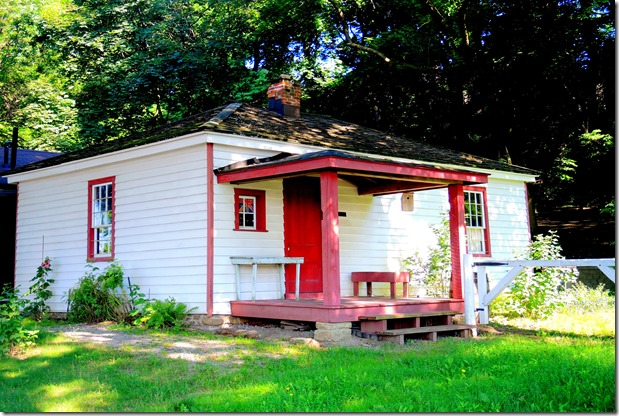What surrounds the cottage? Observe the screenshot and provide a one-word or short phrase answer.

Lush green grass and plants